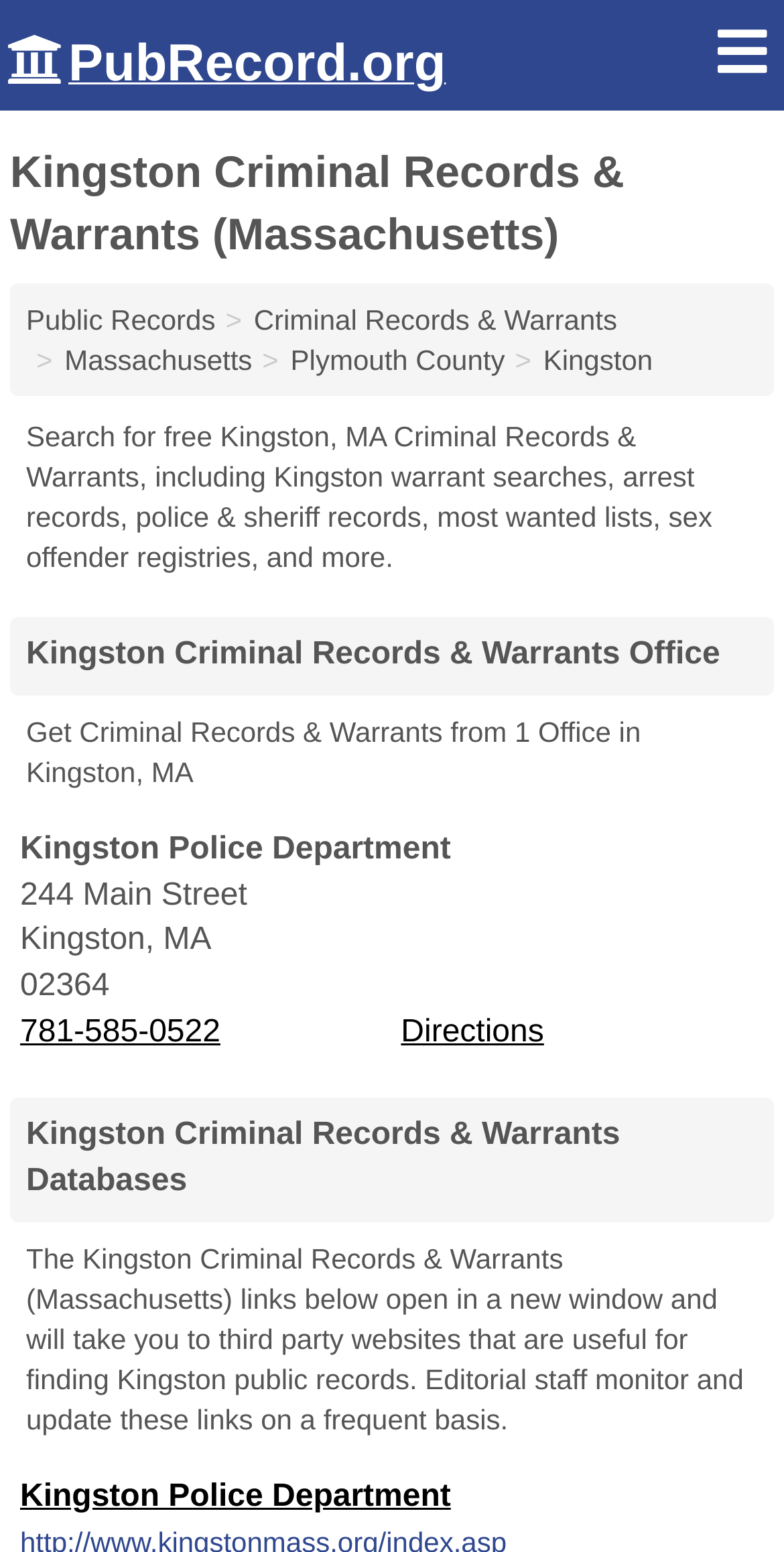Pinpoint the bounding box coordinates of the clickable area needed to execute the instruction: "Get Kingston warrant searches". The coordinates should be specified as four float numbers between 0 and 1, i.e., [left, top, right, bottom].

[0.693, 0.221, 0.833, 0.242]